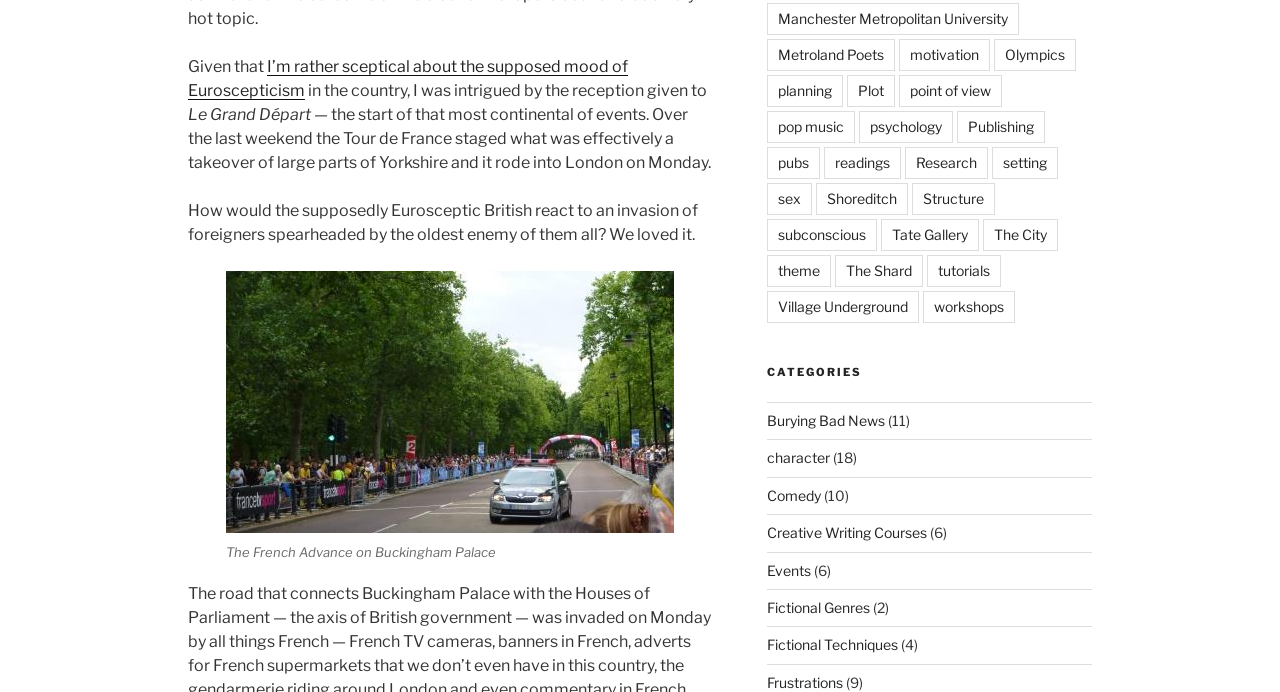What is the category mentioned at the bottom of the webpage?
Based on the screenshot, provide your answer in one word or phrase.

CATEGORIES